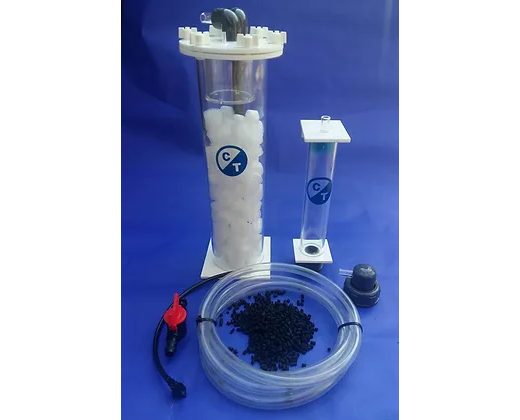Please provide a brief answer to the question using only one word or phrase: 
What is the possible use of the black granular substance?

Chemical filtration